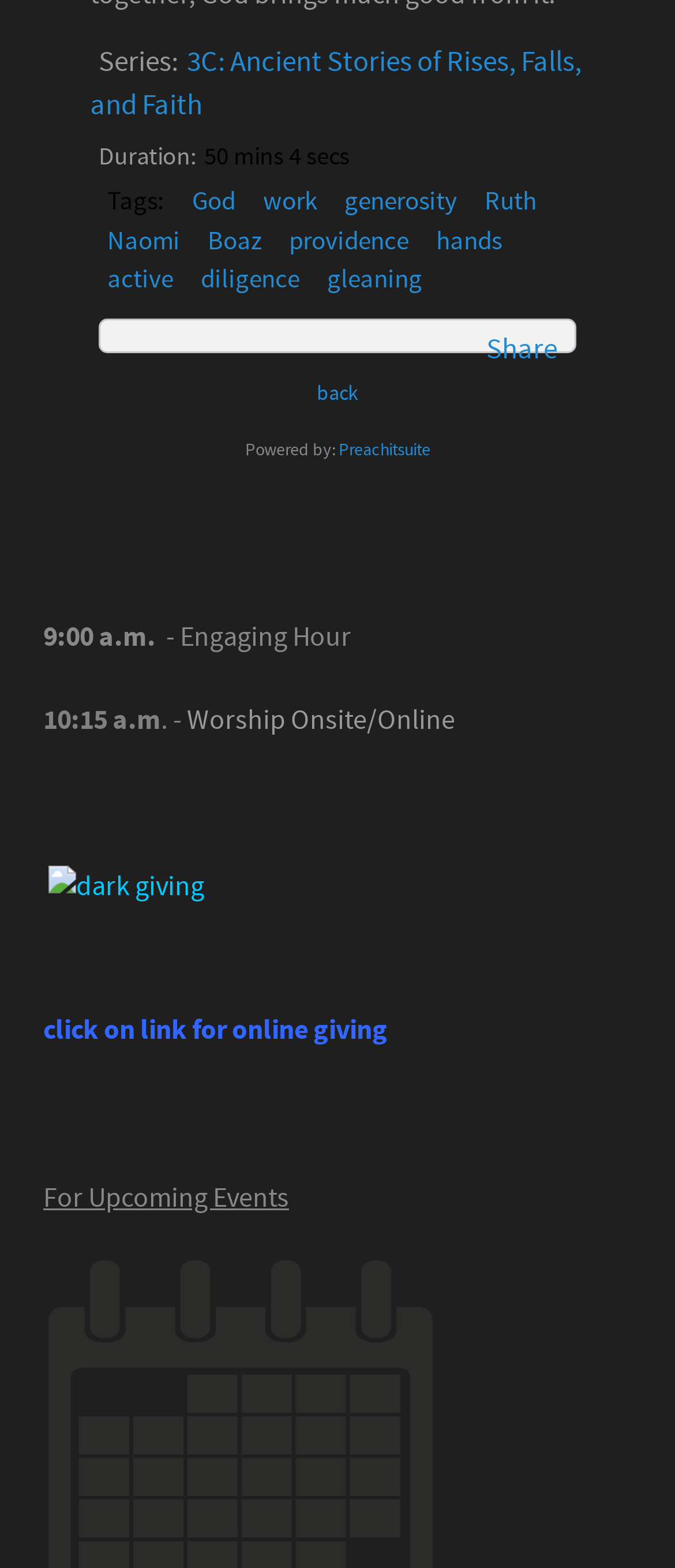Use the details in the image to answer the question thoroughly: 
What is the title of the series?

The title of the series can be found in the link element with the text '3C: Ancient Stories of Rises, Falls, and Faith' which is located at the top of the webpage.